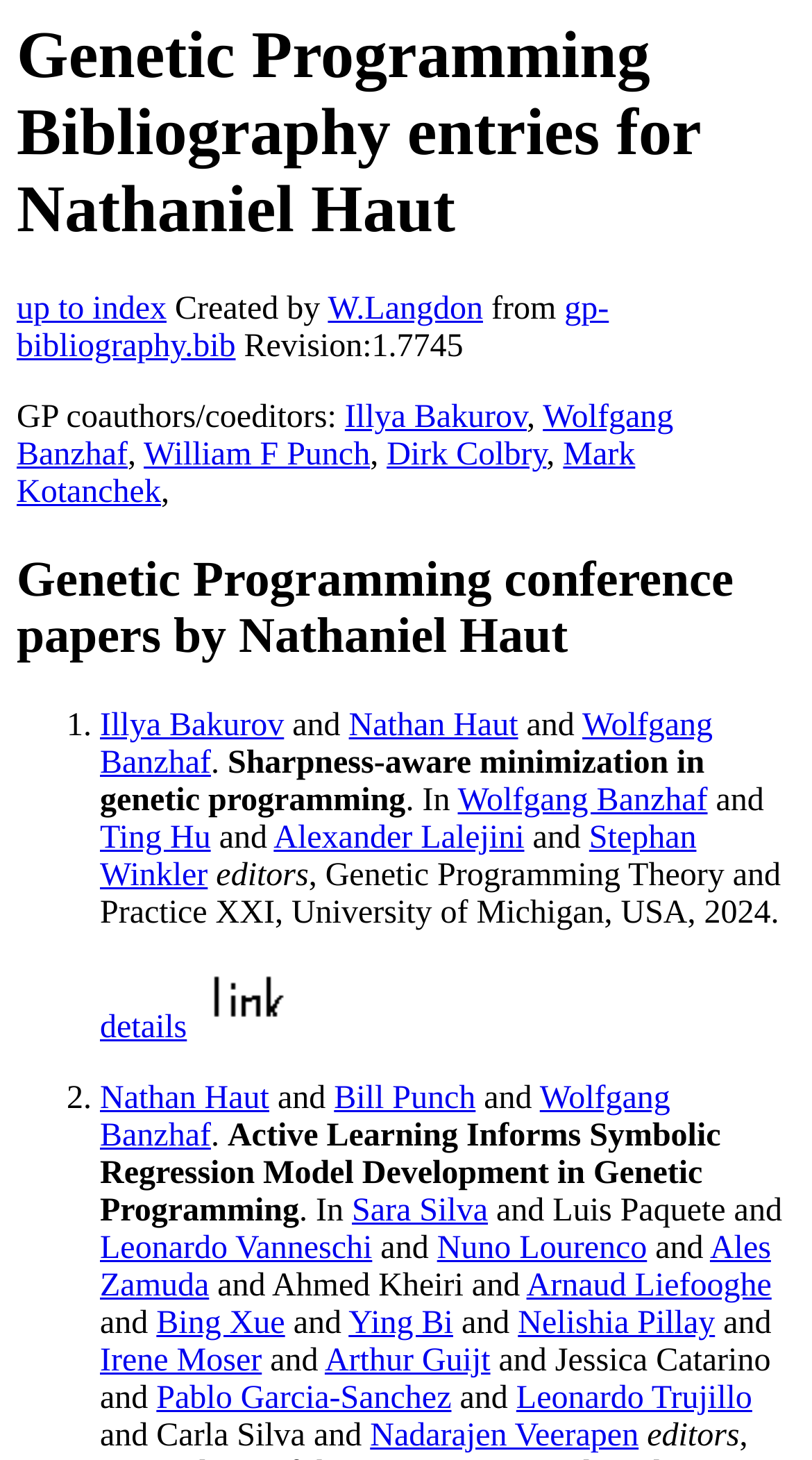What is the title of the first conference paper listed?
Refer to the image and respond with a one-word or short-phrase answer.

Sharpness-aware minimization in genetic programming